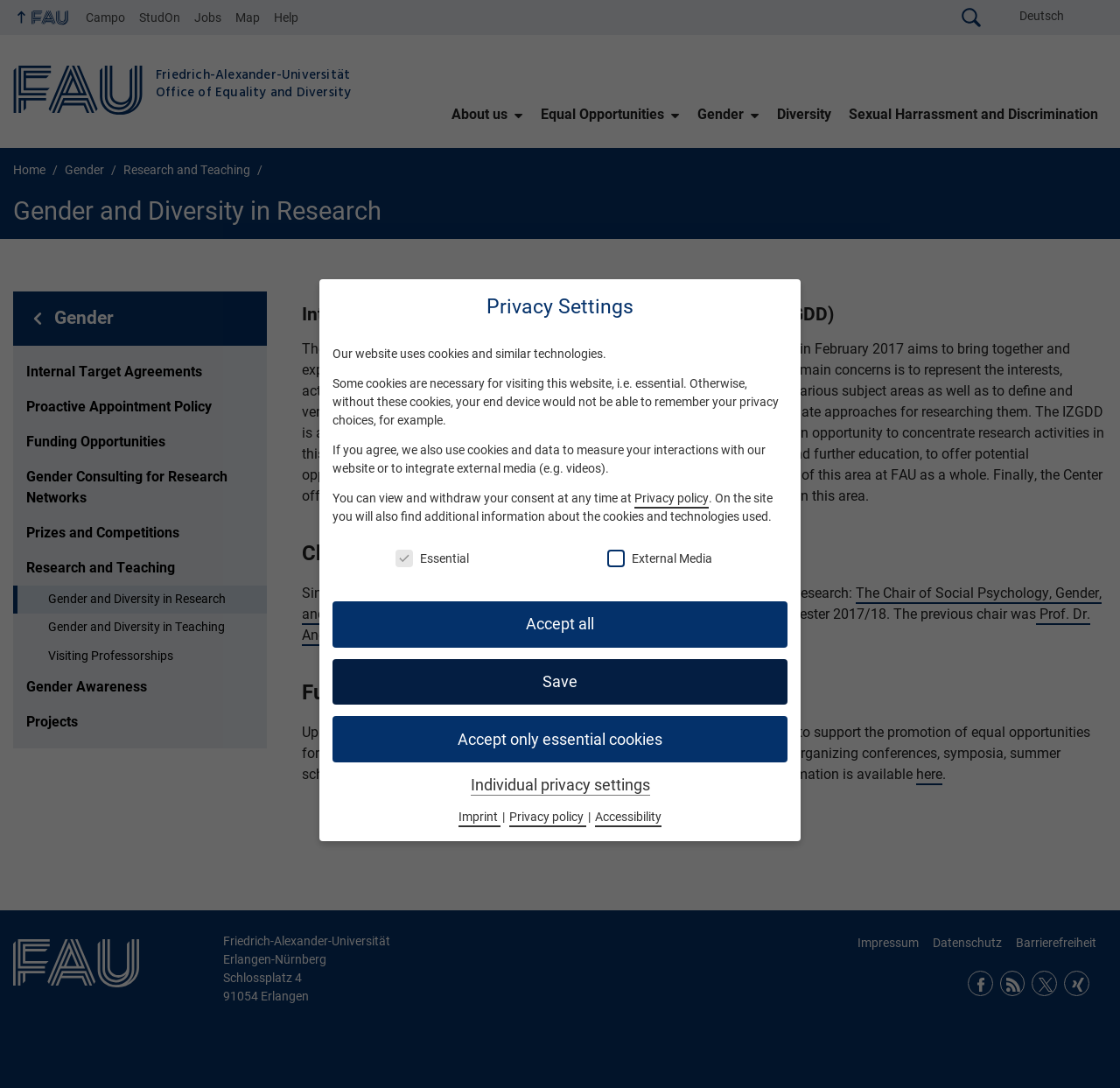Please identify the bounding box coordinates of the region to click in order to complete the task: "Read about the Chair of Social Psychology, Gender, and Diversity". The coordinates must be four float numbers between 0 and 1, specified as [left, top, right, bottom].

[0.27, 0.537, 0.984, 0.572]